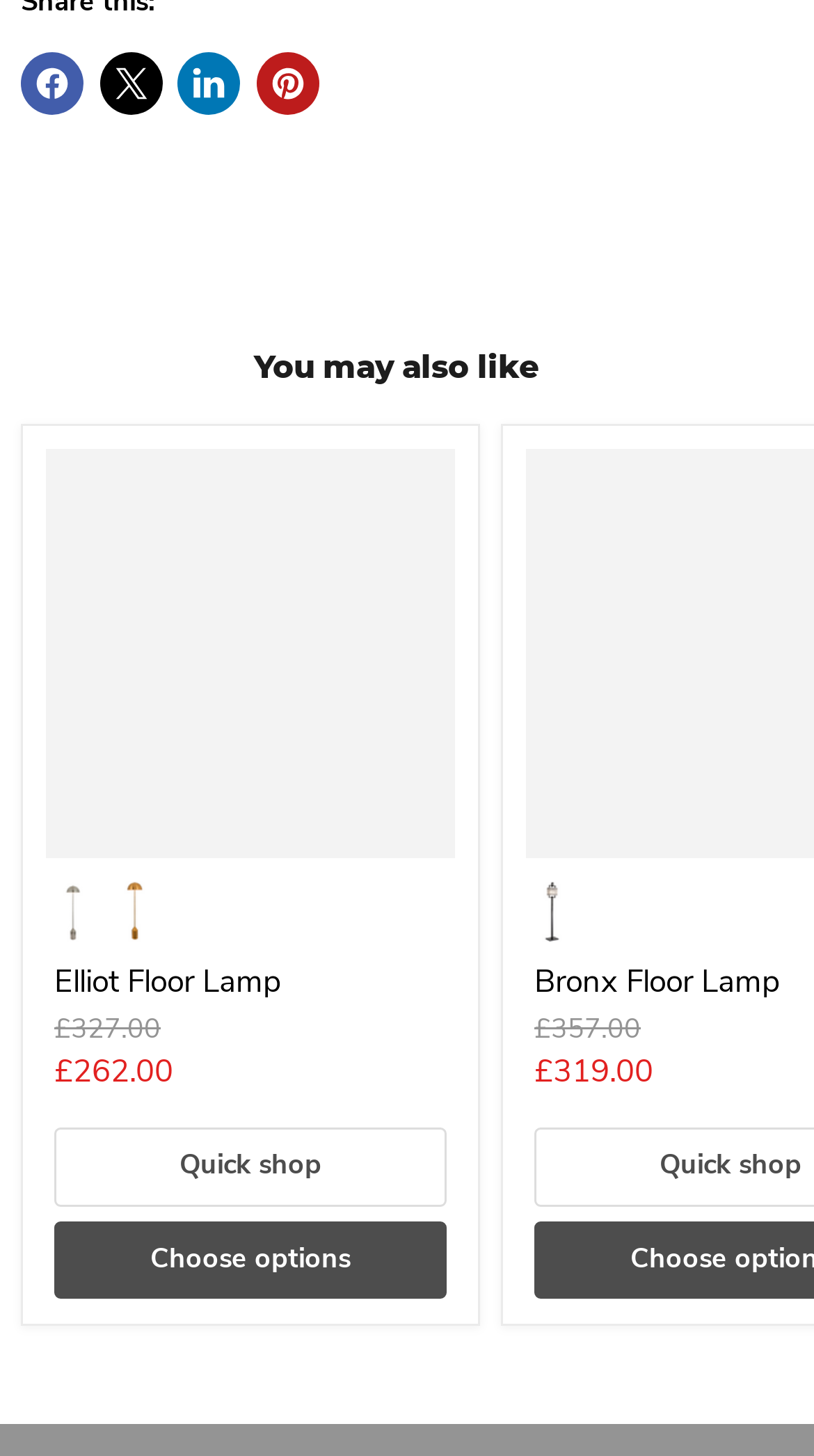Please identify the bounding box coordinates of the element on the webpage that should be clicked to follow this instruction: "Share on Facebook". The bounding box coordinates should be given as four float numbers between 0 and 1, formatted as [left, top, right, bottom].

[0.026, 0.035, 0.103, 0.078]